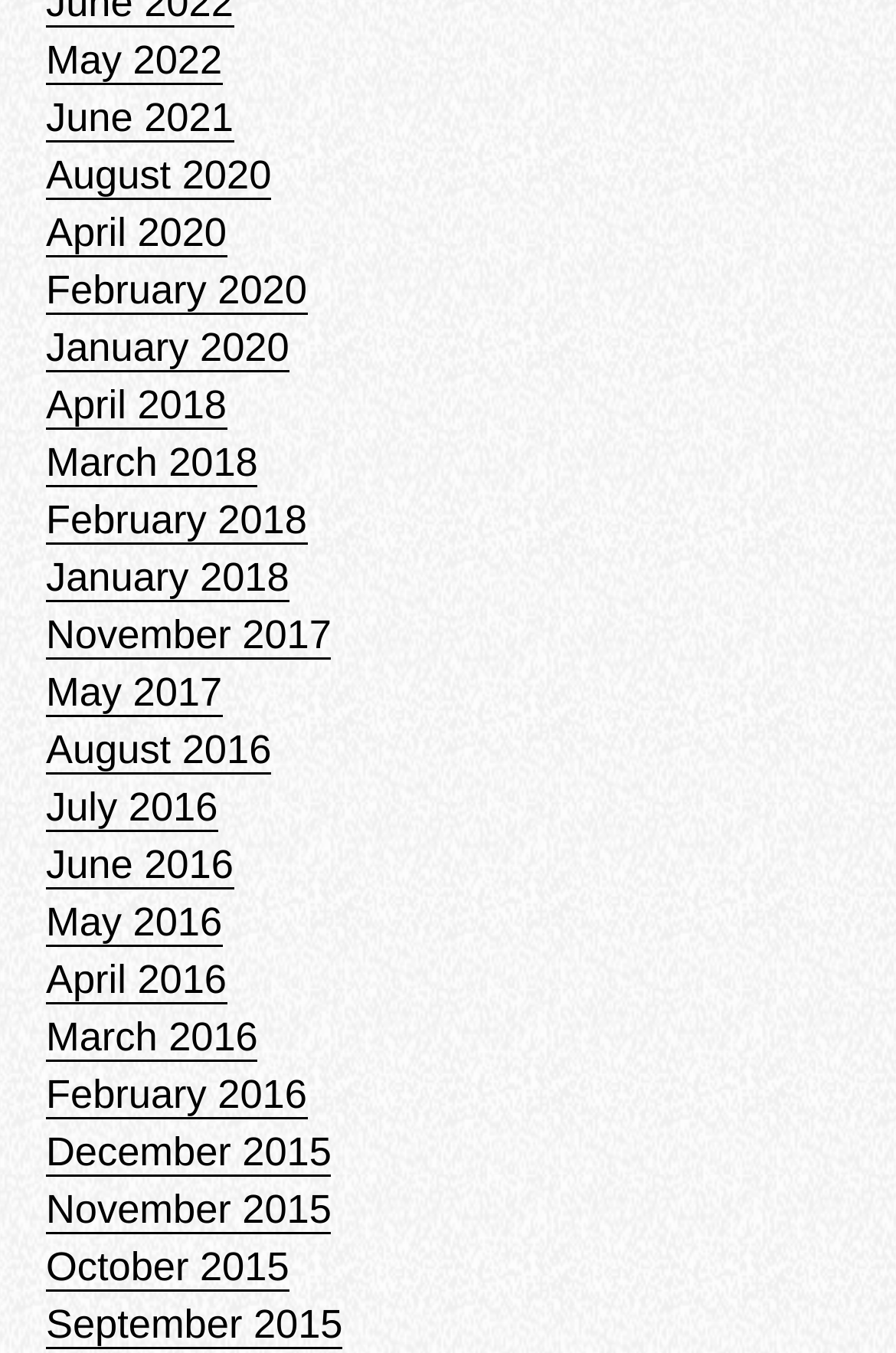Answer the following query concisely with a single word or phrase:
How many links are there in total?

23